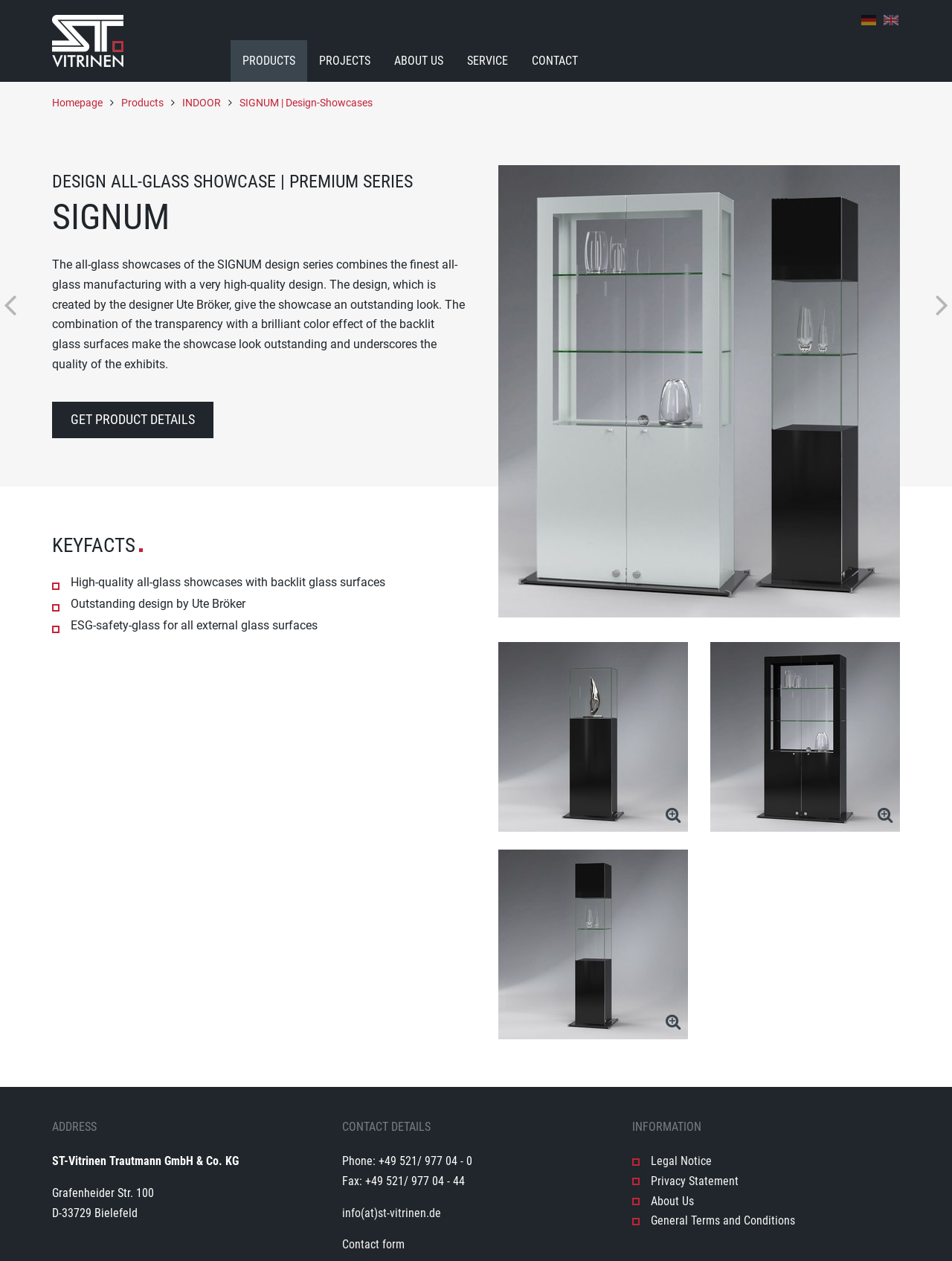Write a detailed summary of the webpage.

The webpage is for SIGNUM, a design showcase company. At the top left, there is a logo of the company, accompanied by a navigation menu with links to PRODUCTS, PROJECTS, ABOUT US, SERVICE, and CONTACT. Below the navigation menu, there are two language options, DE and EN.

The main content of the page is divided into sections. The first section has a heading that reads "DESIGN ALL-GLASS SHOWCASE | PREMIUM SERIES SIGNUM" and a paragraph describing the features of the showcase. Below the paragraph, there is a button to get product details.

To the right of the first section, there are three images of the SIGNUM design all-glass showcases, each with a link to get more information. Below these images, there is a section with key facts about the product, including its high-quality all-glass design, outstanding design by Ute Bröker, and ESG-safety-glass for all external glass surfaces.

At the bottom of the page, there are three columns of information. The left column has the company's address, including the street address, city, and postal code. The middle column has the company's contact details, including phone and fax numbers, as well as a link to send an email and a contact form. The right column has links to legal information, including the legal notice, privacy statement, about us, and general terms and conditions.